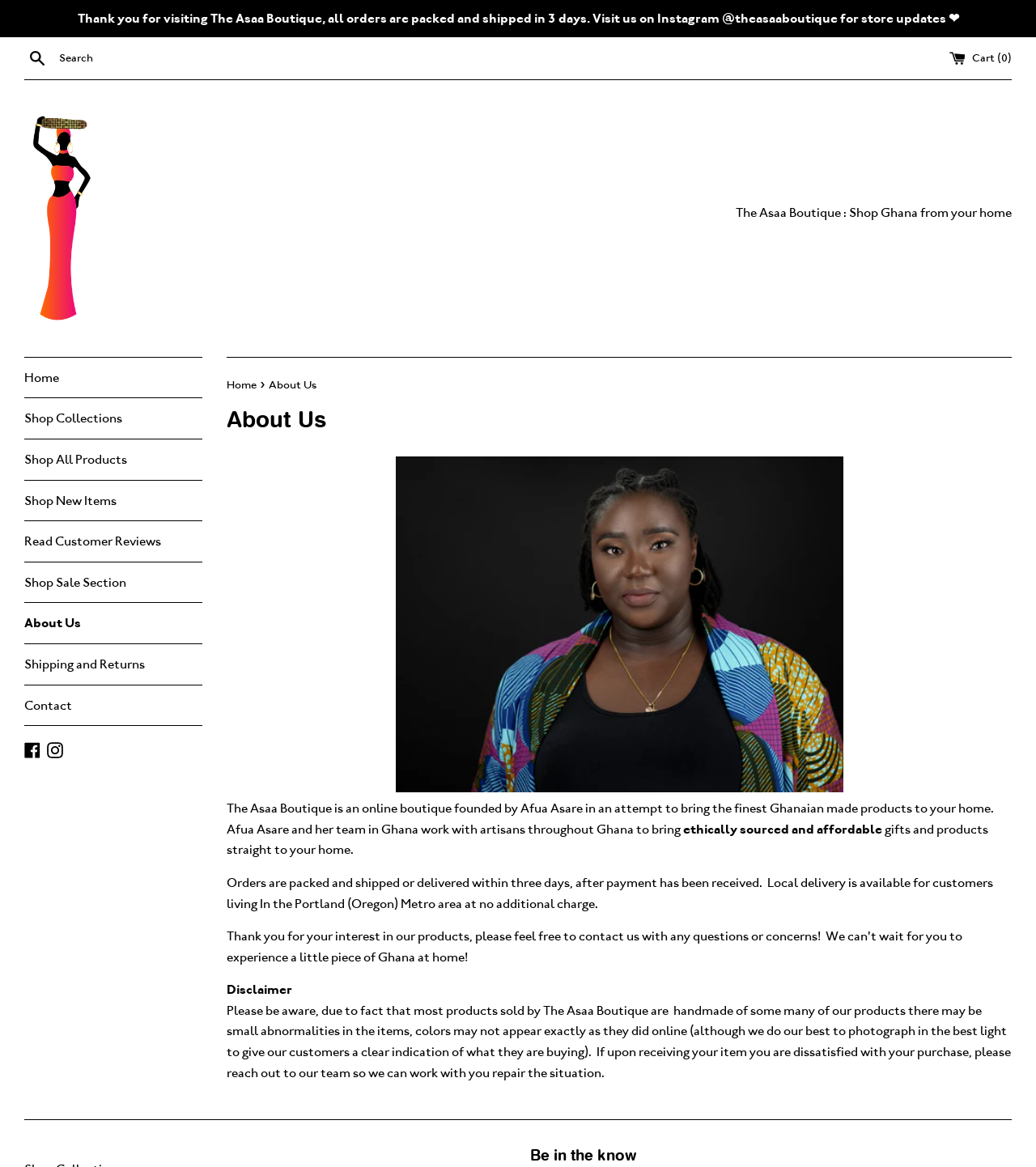Provide a thorough description of this webpage.

The webpage is about The Asaa Boutique, an online boutique founded by Afua Asare that brings Ghanaian made products to customers' homes. At the top of the page, there is a notification that all orders are packed and shipped within 3 days, and an invitation to visit their Instagram page for store updates. 

On the top right corner, there is a search bar with a search button. Next to it, there is a link to the cart, which is currently empty. Below the search bar, there is a horizontal separator line. 

On the top left corner, there is a link to the homepage of The Asaa Boutique, accompanied by an image of the boutique's logo. Below it, there is a menu with several links, including Home, Shop Collections, Shop All Products, and more. 

The main content of the page is divided into two sections. The first section has a heading "About Us" and features an image of Afua Asare, the founder of The Asaa Boutique. Below the image, there is a paragraph of text that describes the boutique's mission and how they work with artisans in Ghana to bring products to customers. 

The second section has several paragraphs of text that provide more information about the boutique's products and services, including a disclaimer about the handmade nature of the products and a description of their shipping and return policies. 

At the bottom of the page, there is a horizontal separator line, followed by a heading "Be in the know".